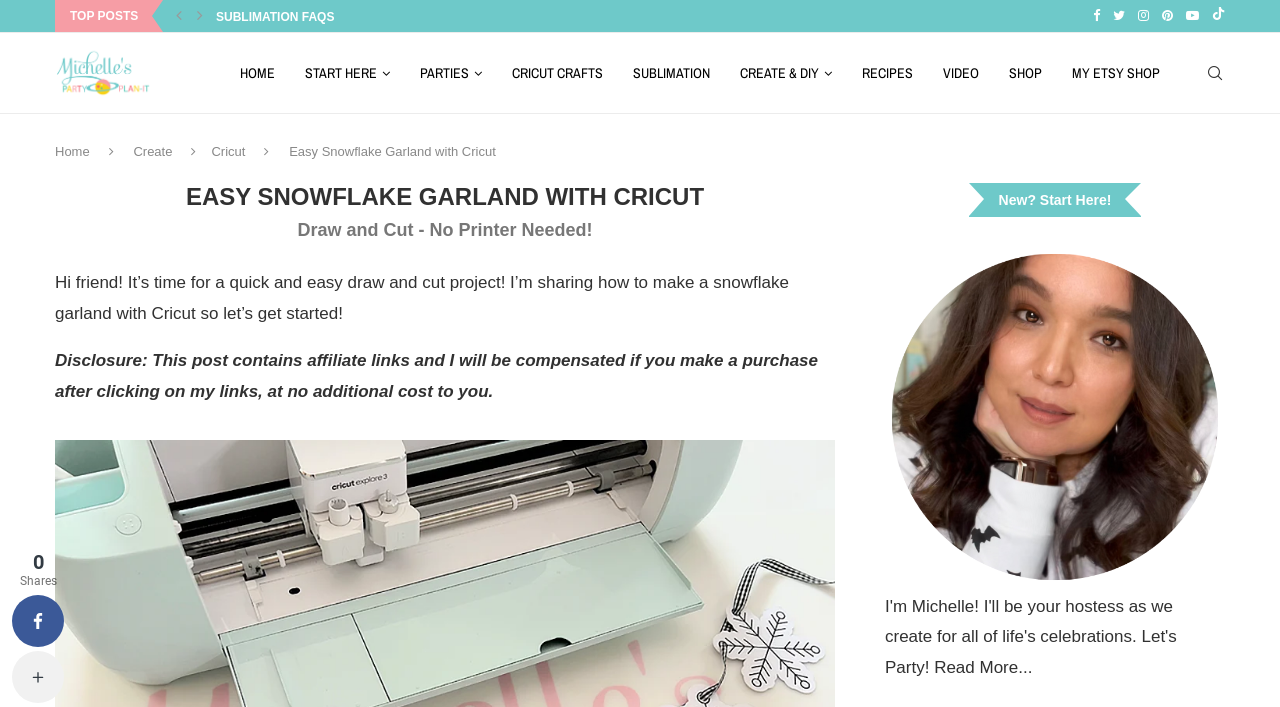Please provide the bounding box coordinates for the UI element as described: "My Etsy Shop". The coordinates must be four floats between 0 and 1, represented as [left, top, right, bottom].

[0.838, 0.047, 0.906, 0.16]